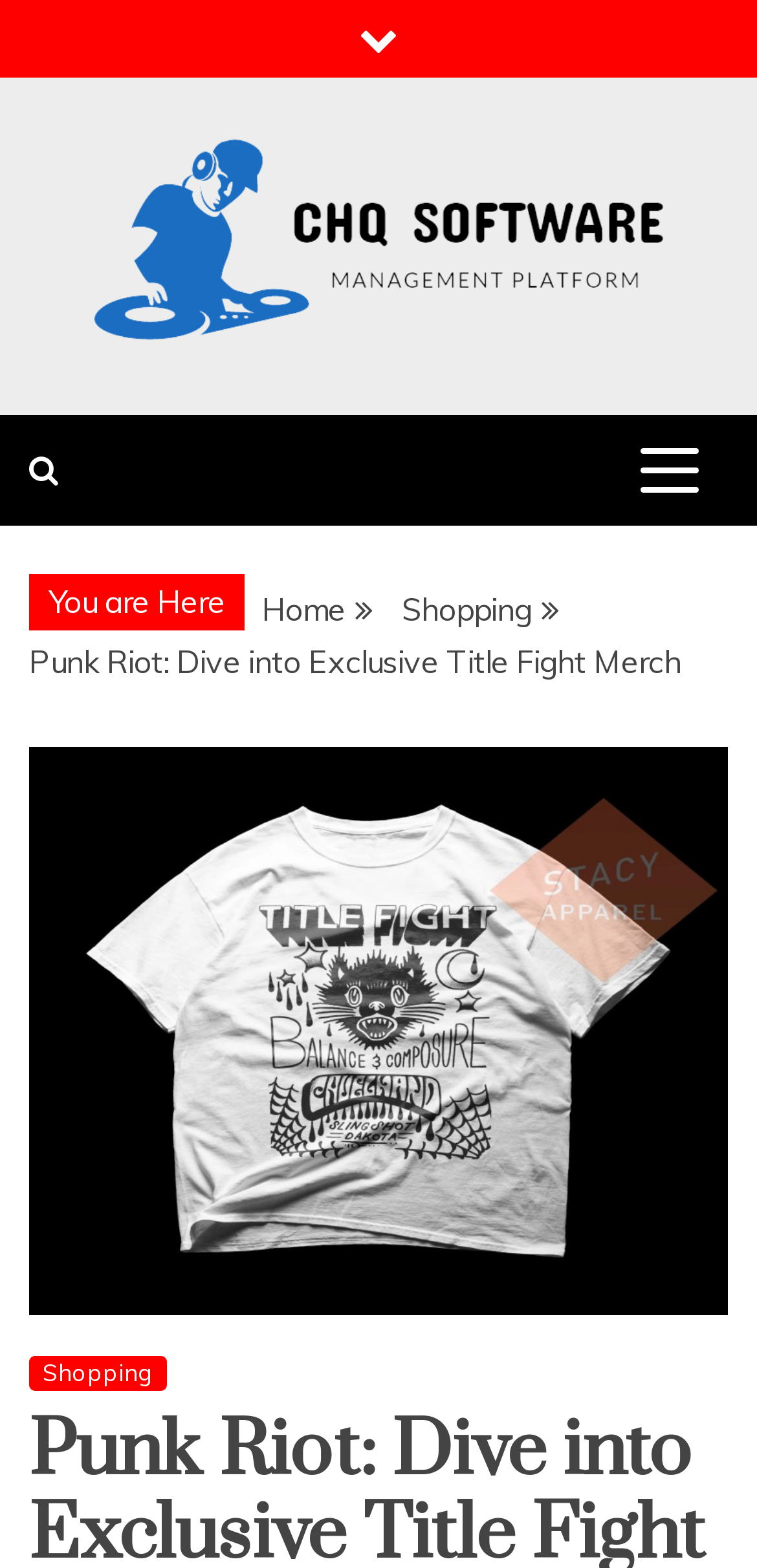Identify the coordinates of the bounding box for the element described below: "Chq Software". Return the coordinates as four float numbers between 0 and 1: [left, top, right, bottom].

[0.115, 0.224, 0.728, 0.284]